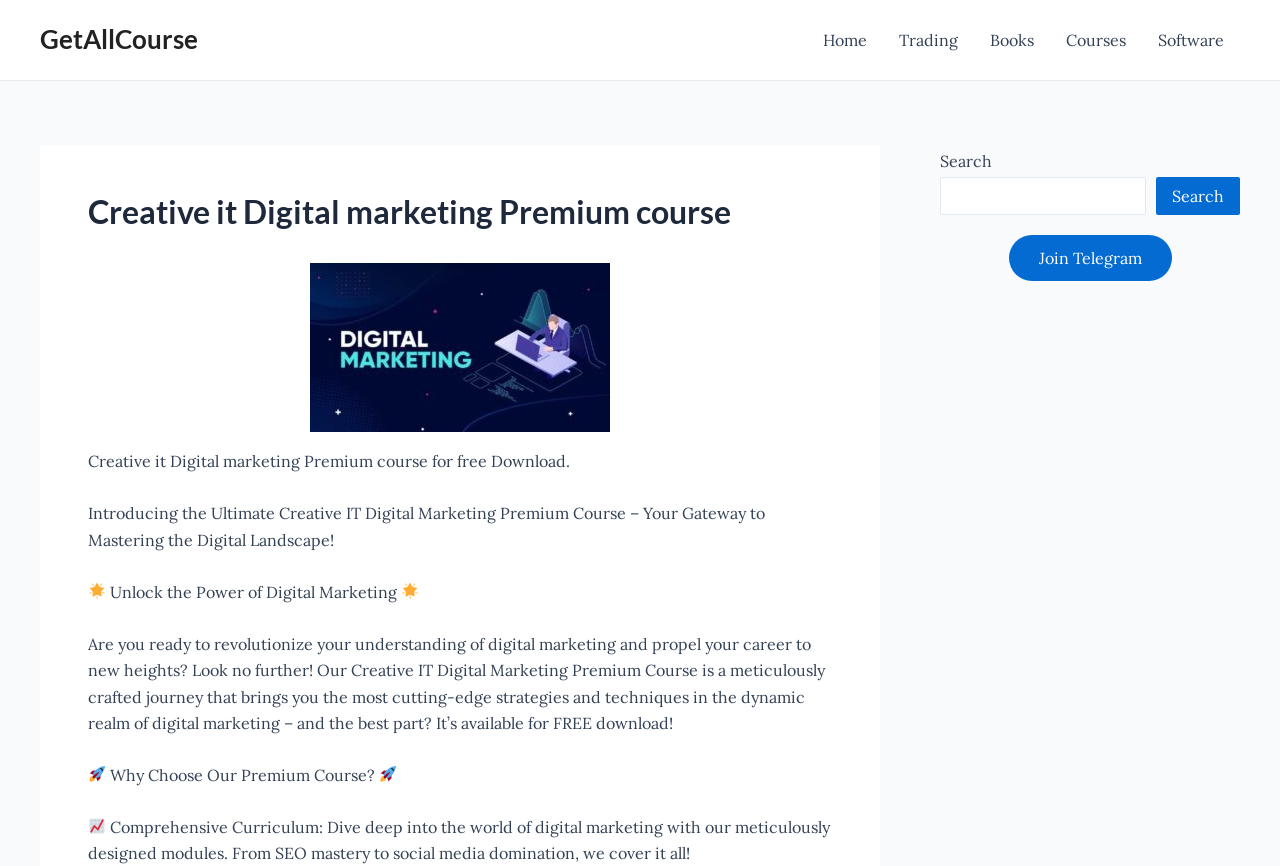What is the purpose of the search box?
Refer to the image and give a detailed answer to the query.

The search box is located in the complementary section of the webpage, and it is likely used to search for courses or other resources available on the website.